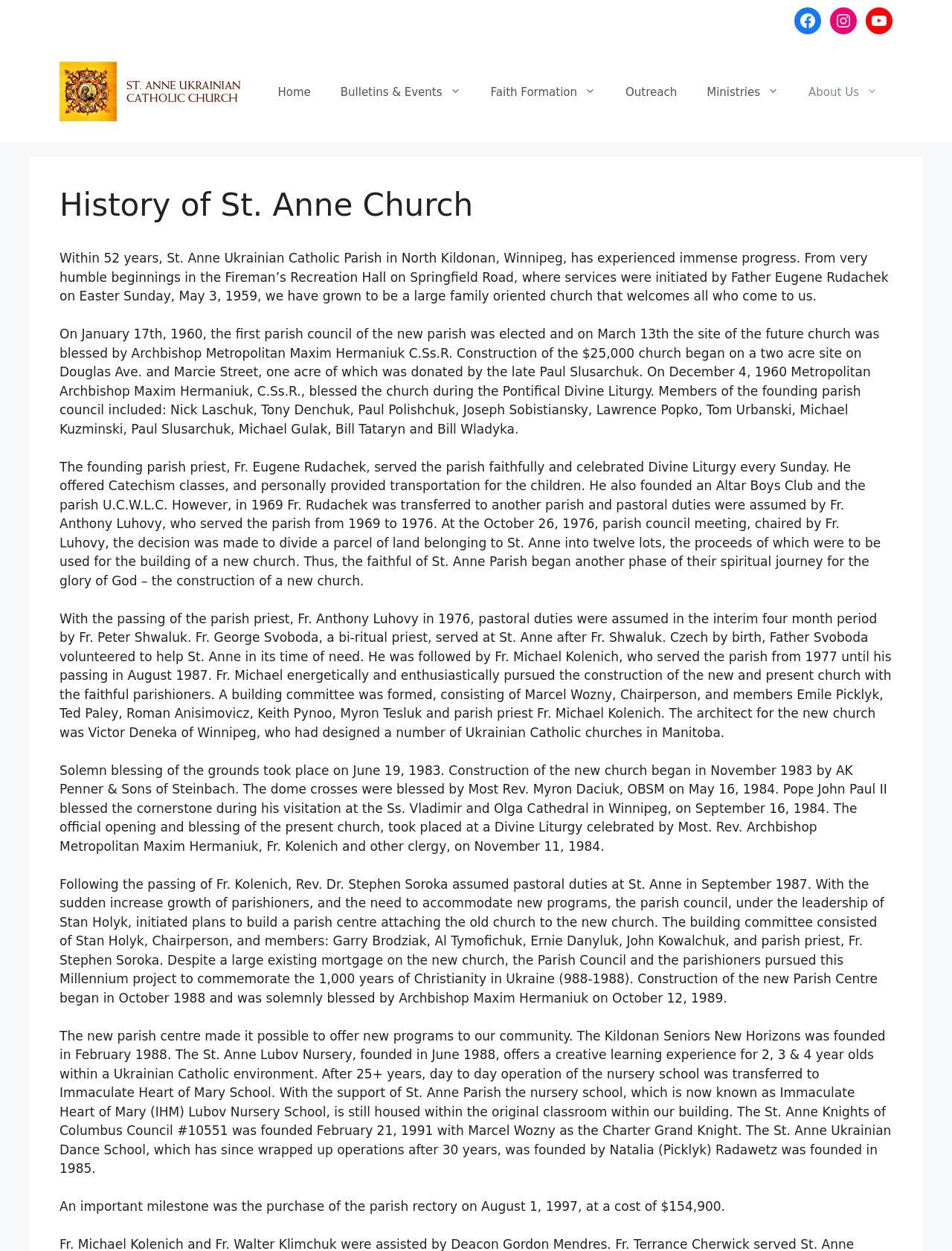Determine the bounding box coordinates for the region that must be clicked to execute the following instruction: "Read the post 'You're the Love Letter'".

None